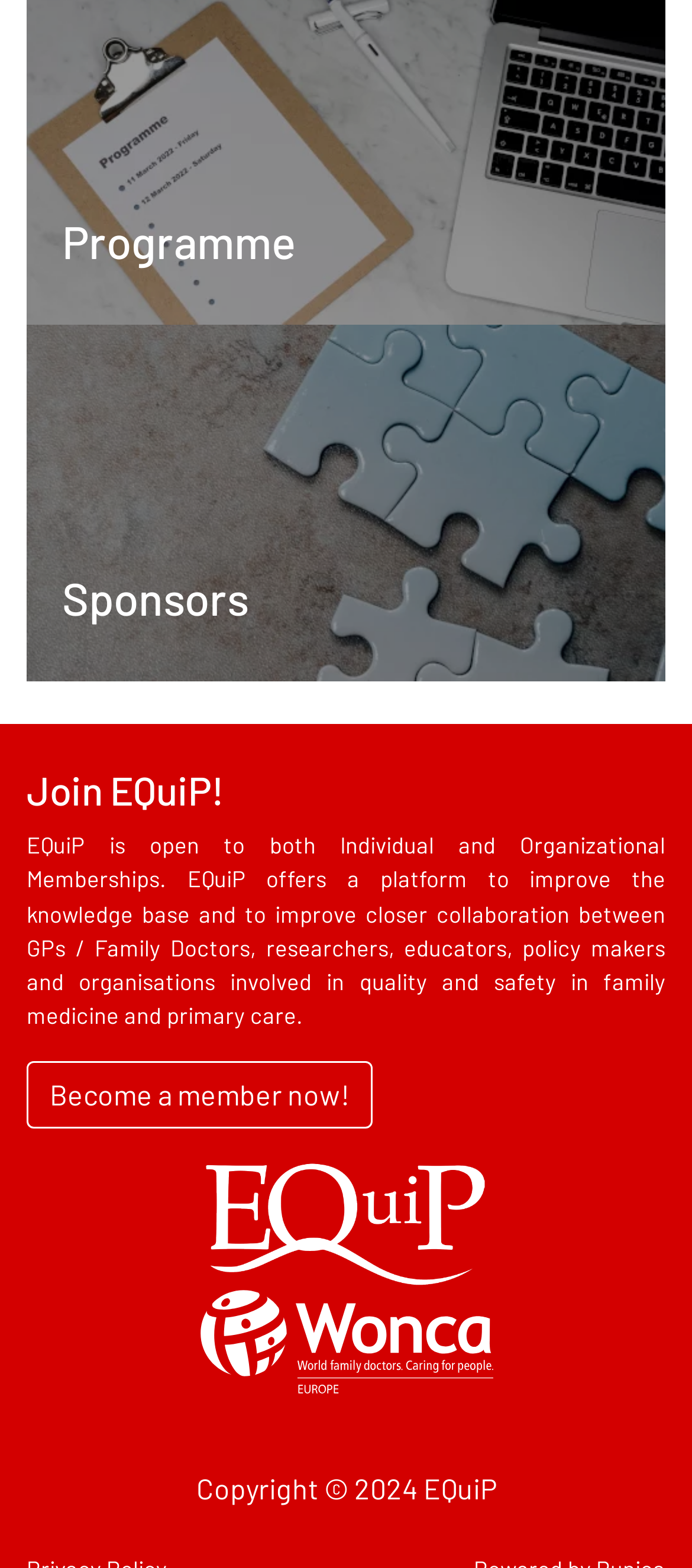What is the copyright year of the webpage?
Refer to the image and answer the question using a single word or phrase.

2024